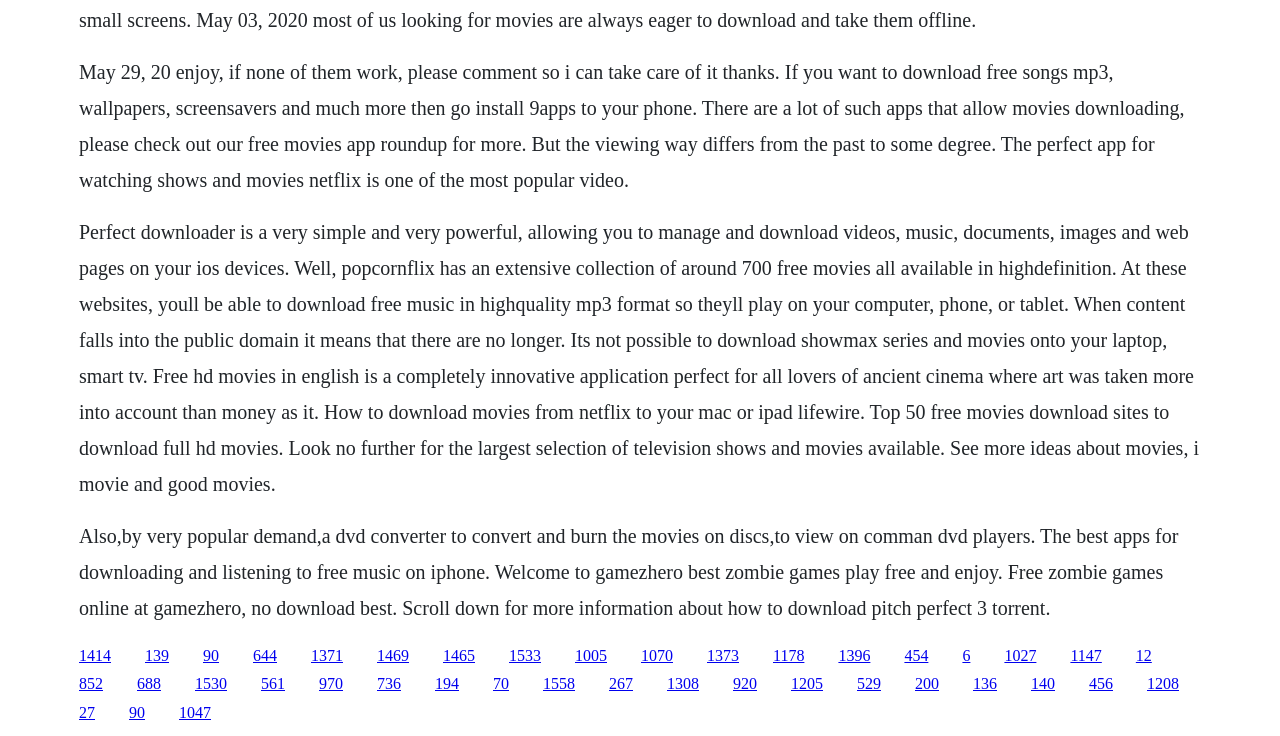Review the image closely and give a comprehensive answer to the question: Is there a DVD converter available to convert and burn movies onto discs?

The text mentions that, by popular demand, a DVD converter is available to convert and burn movies onto discs, allowing users to view them on common DVD players.